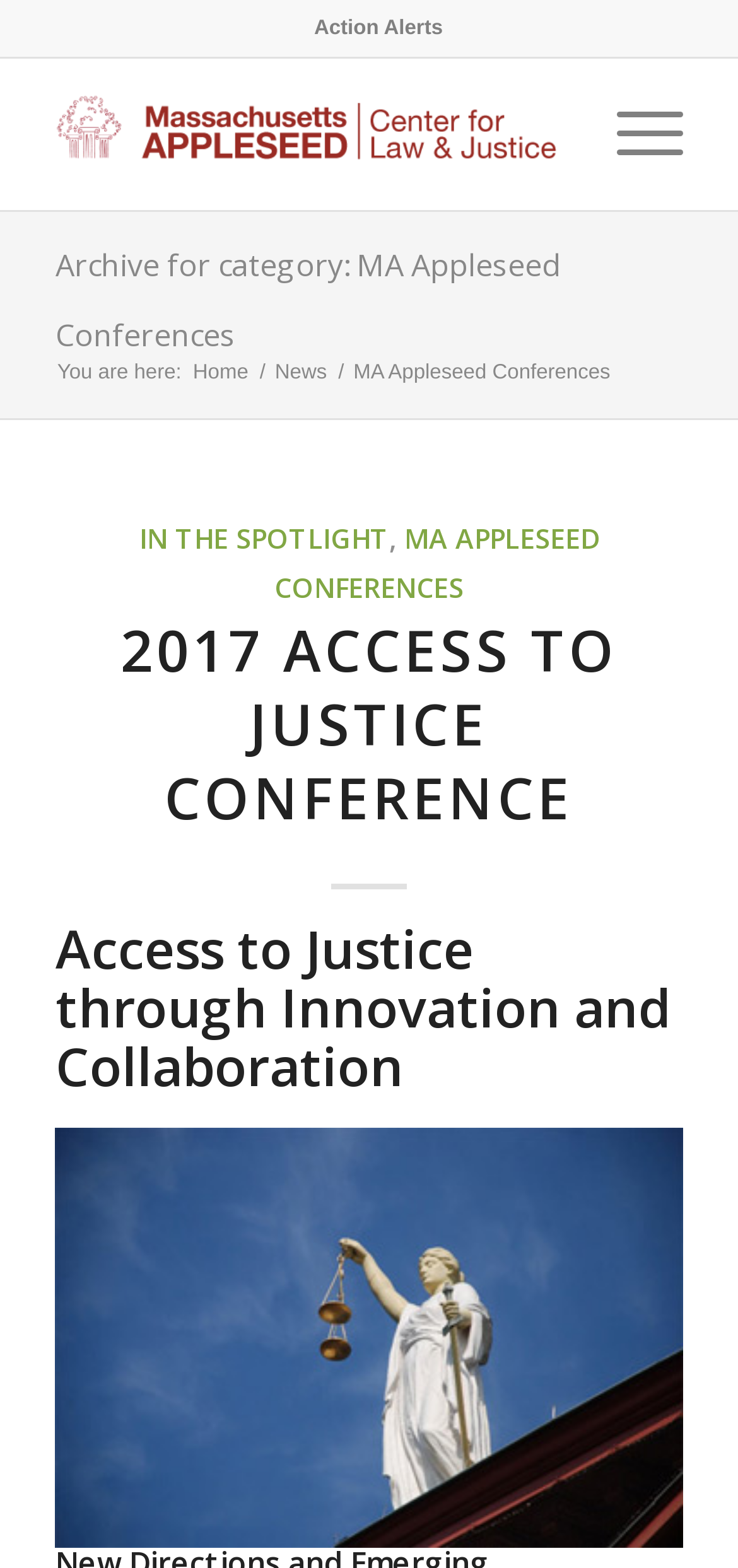Determine which piece of text is the heading of the webpage and provide it.

Archive for category: MA Appleseed Conferences